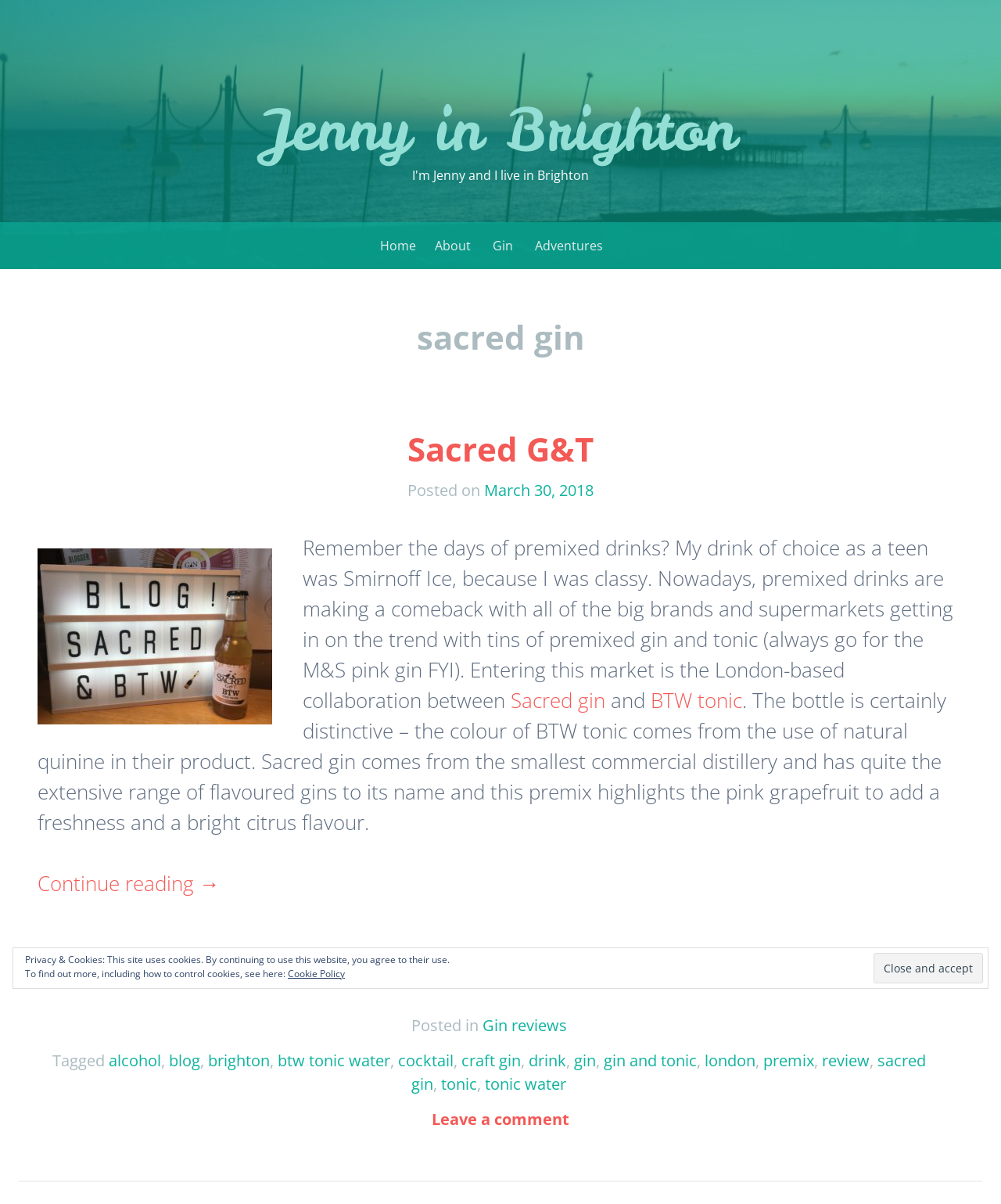Identify the bounding box coordinates of the region that needs to be clicked to carry out this instruction: "Leave a comment". Provide these coordinates as four float numbers ranging from 0 to 1, i.e., [left, top, right, bottom].

[0.431, 0.921, 0.569, 0.938]